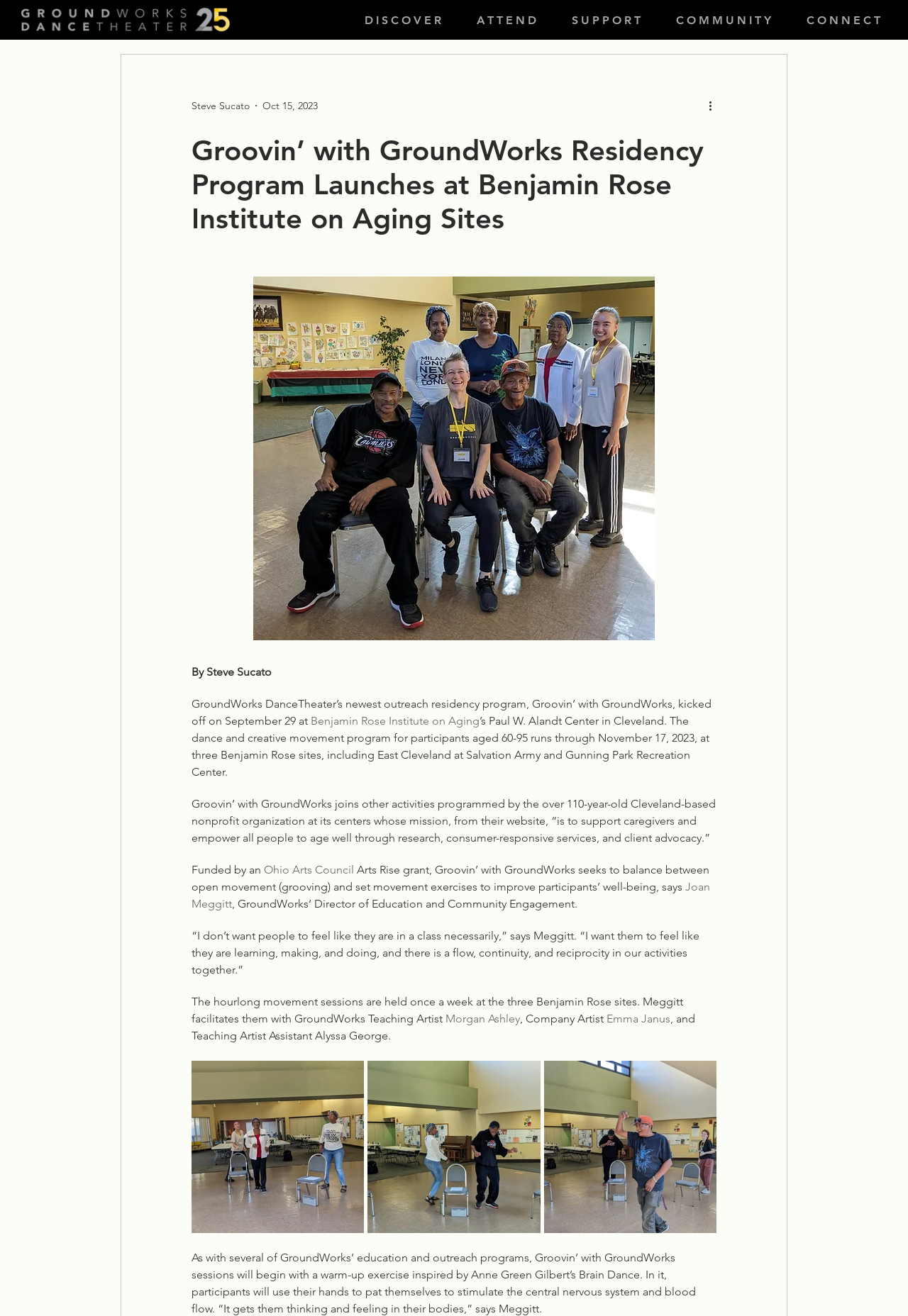Refer to the image and offer a detailed explanation in response to the question: What is the name of the residency program?

The name of the residency program is mentioned in the heading of the webpage, which is 'Groovin’ with GroundWorks Residency Program Launches at Benjamin Rose Institute on Aging Sites'.